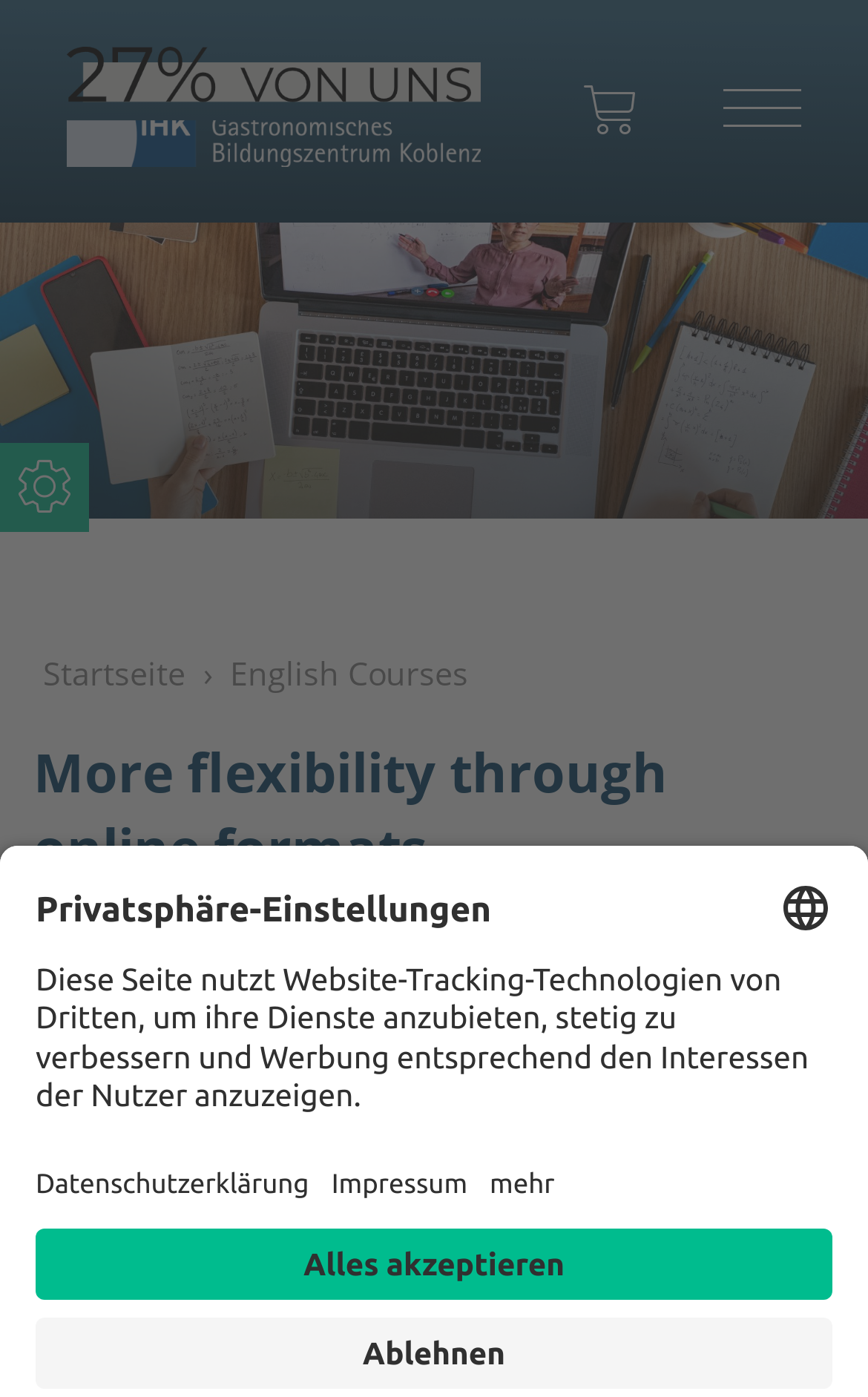What is the purpose of the button 'Sprache auswählen'?
Based on the image, give a one-word or short phrase answer.

To select language